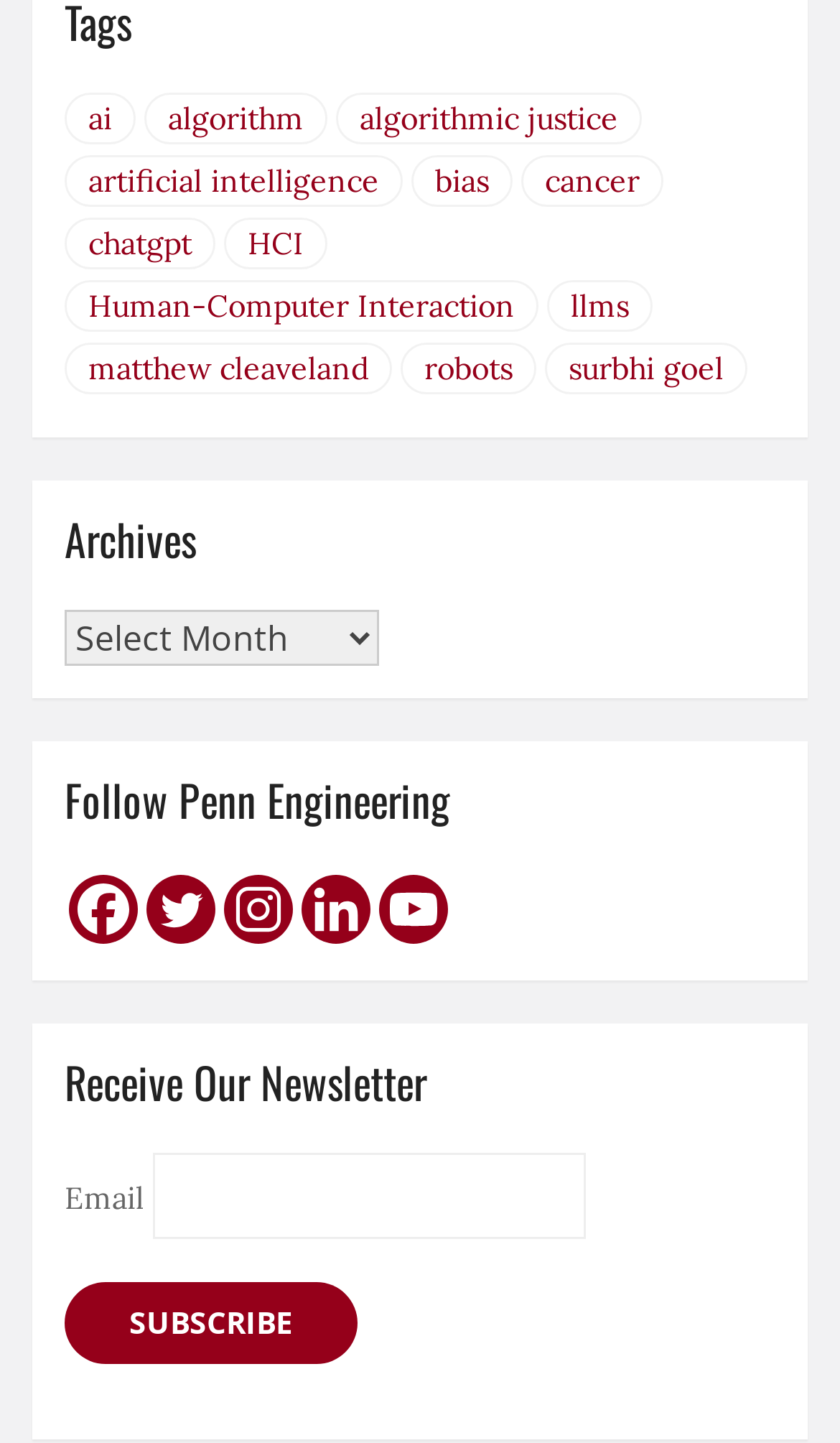What is the purpose of the textbox?
Look at the image and answer the question using a single word or phrase.

To enter email